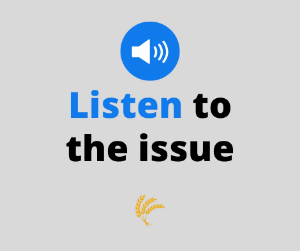Provide your answer in one word or a succinct phrase for the question: 
What is the font style of the text 'Listen to'?

Bold